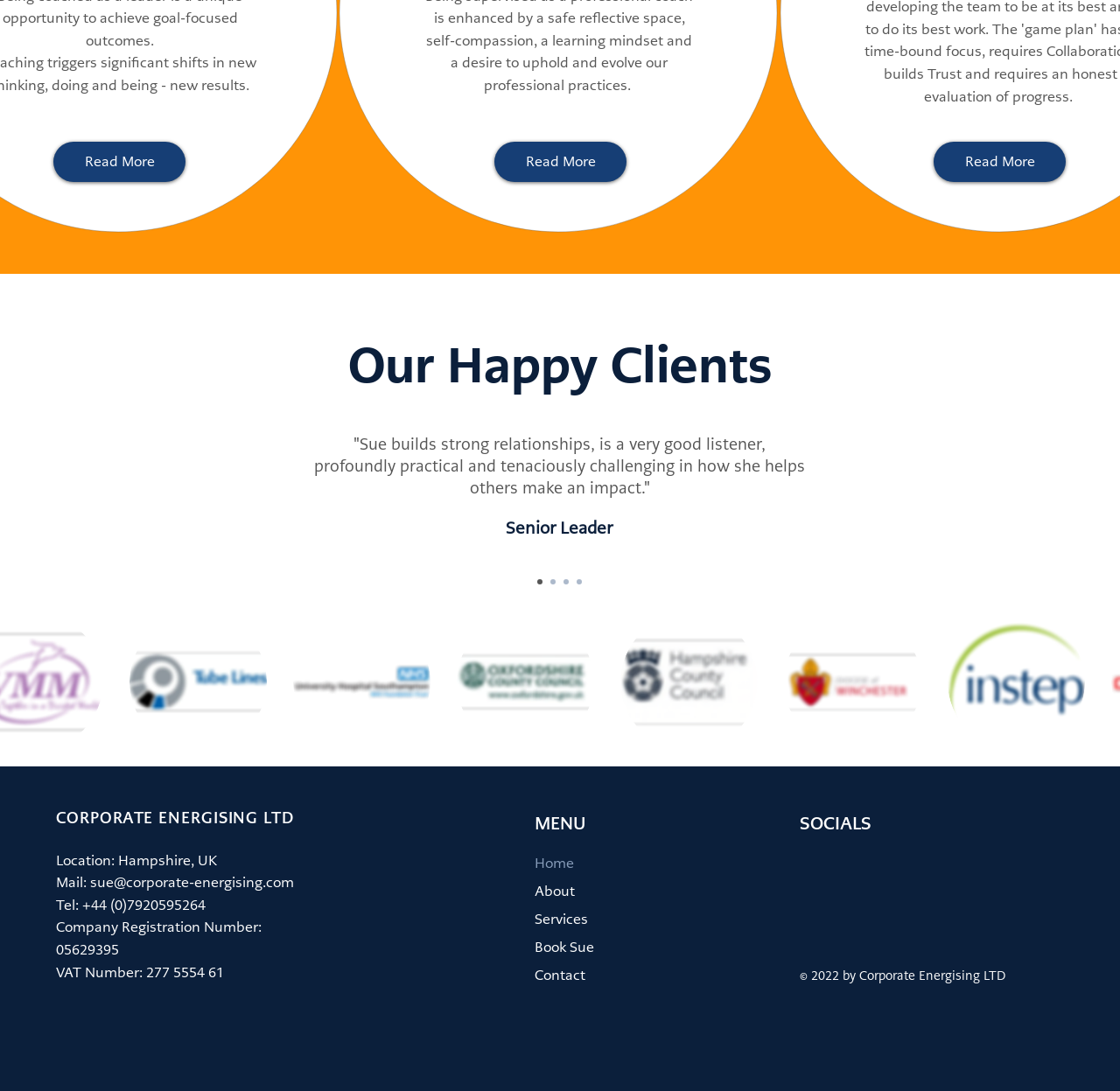Find the bounding box coordinates of the area that needs to be clicked in order to achieve the following instruction: "Go to About". The coordinates should be specified as four float numbers between 0 and 1, i.e., [left, top, right, bottom].

[0.478, 0.804, 0.624, 0.83]